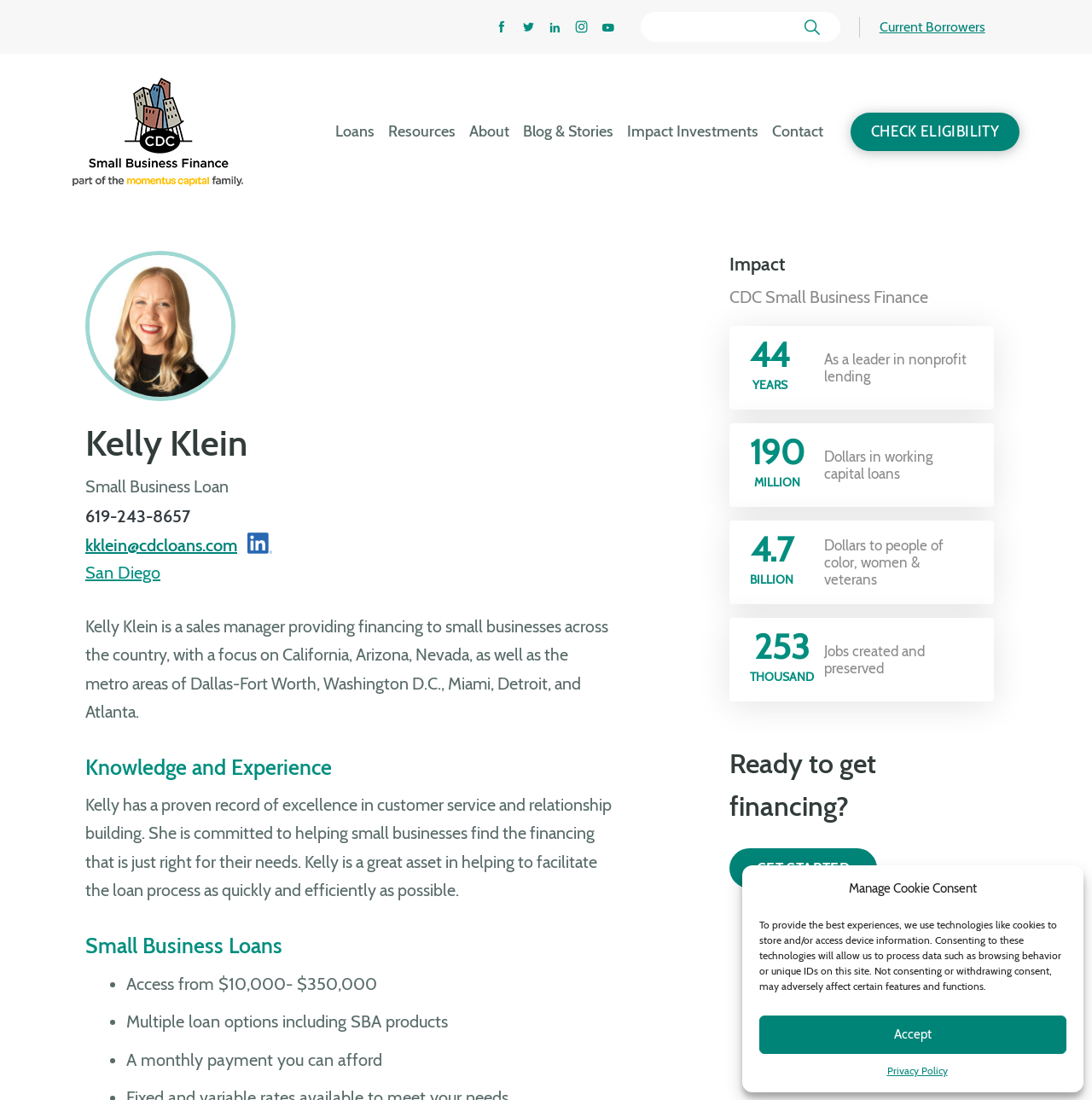Provide the bounding box coordinates of the HTML element this sentence describes: "alt="CDC Small Business Loans LinkedIn"". The bounding box coordinates consist of four float numbers between 0 and 1, i.e., [left, top, right, bottom].

[0.496, 0.012, 0.52, 0.036]